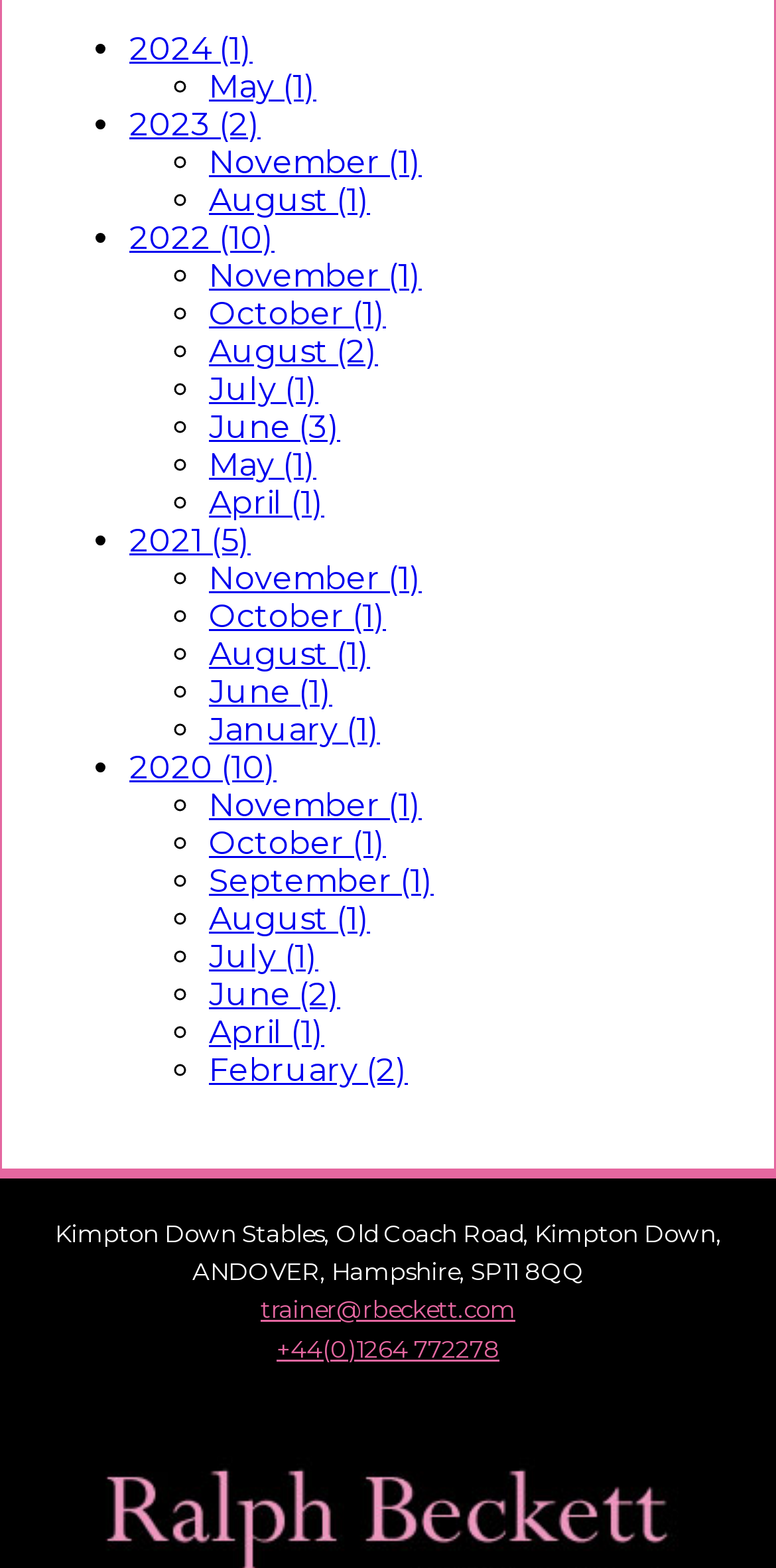Locate the bounding box coordinates of the element that should be clicked to execute the following instruction: "View November".

[0.269, 0.091, 0.544, 0.115]